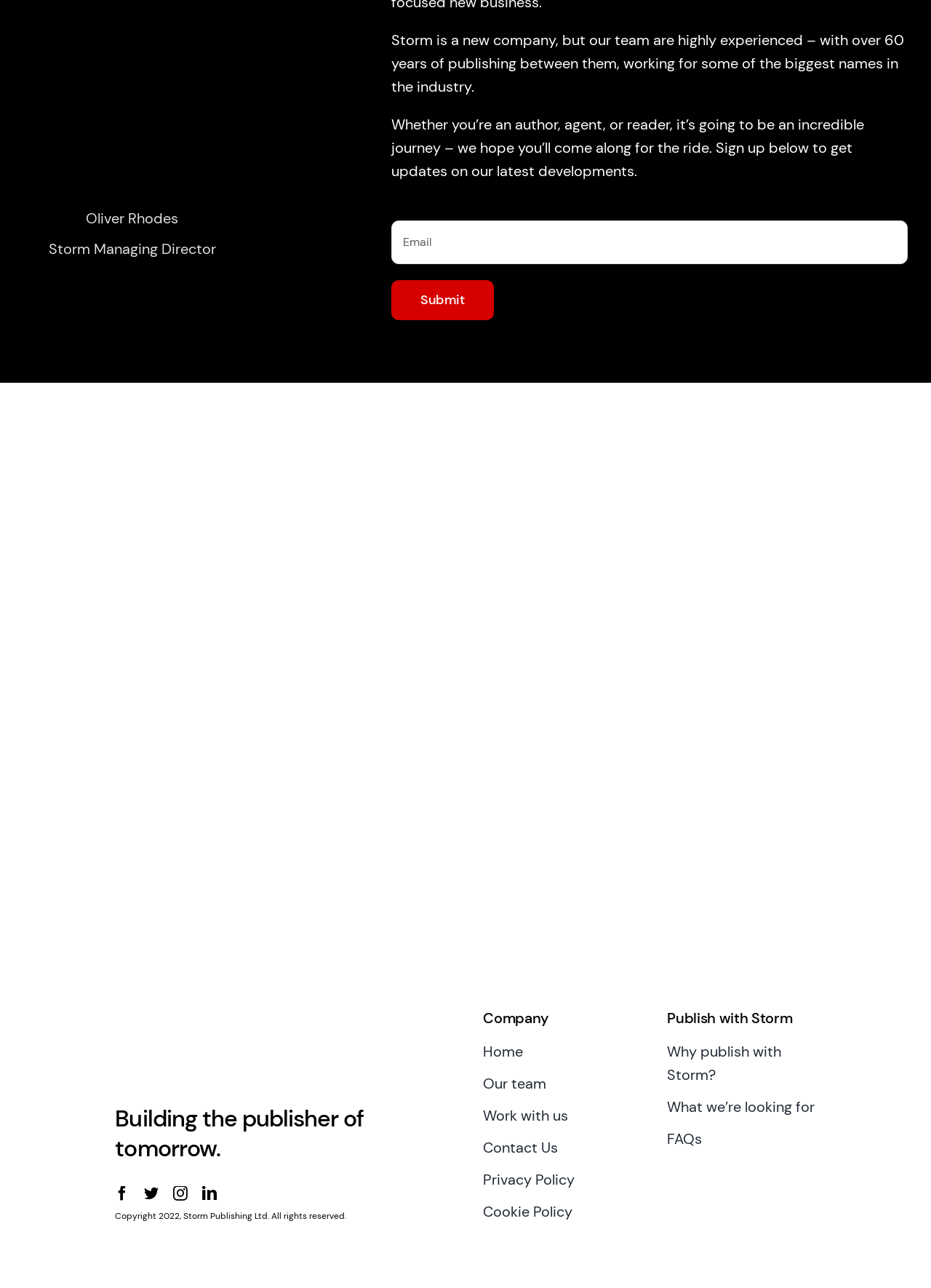Identify the bounding box coordinates of the specific part of the webpage to click to complete this instruction: "Enter email address".

[0.42, 0.171, 0.975, 0.205]